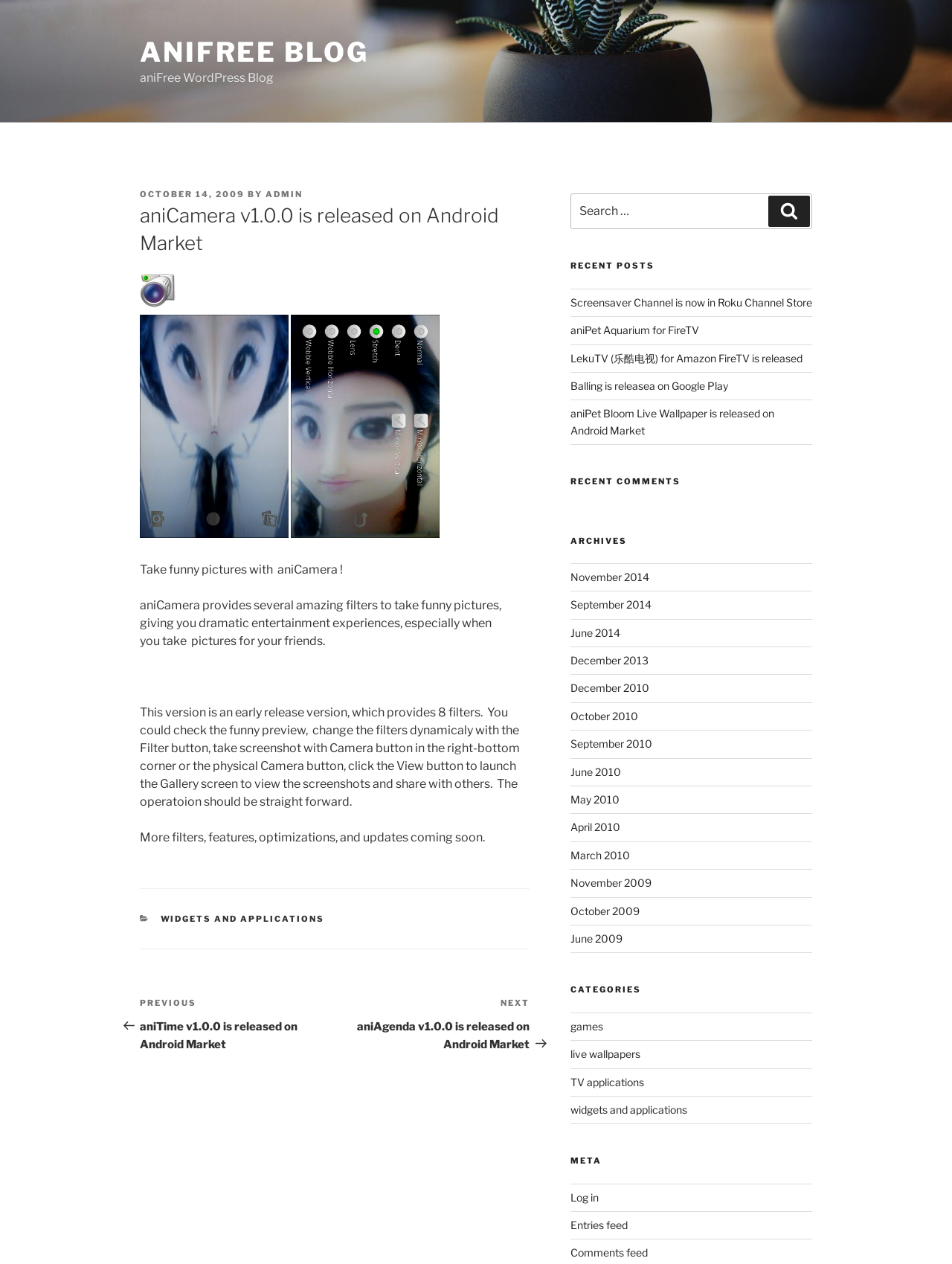Based on the element description, predict the bounding box coordinates (top-left x, top-left y, bottom-right x, bottom-right y) for the UI element in the screenshot: October 14, 2009August 30, 2018

[0.147, 0.149, 0.257, 0.158]